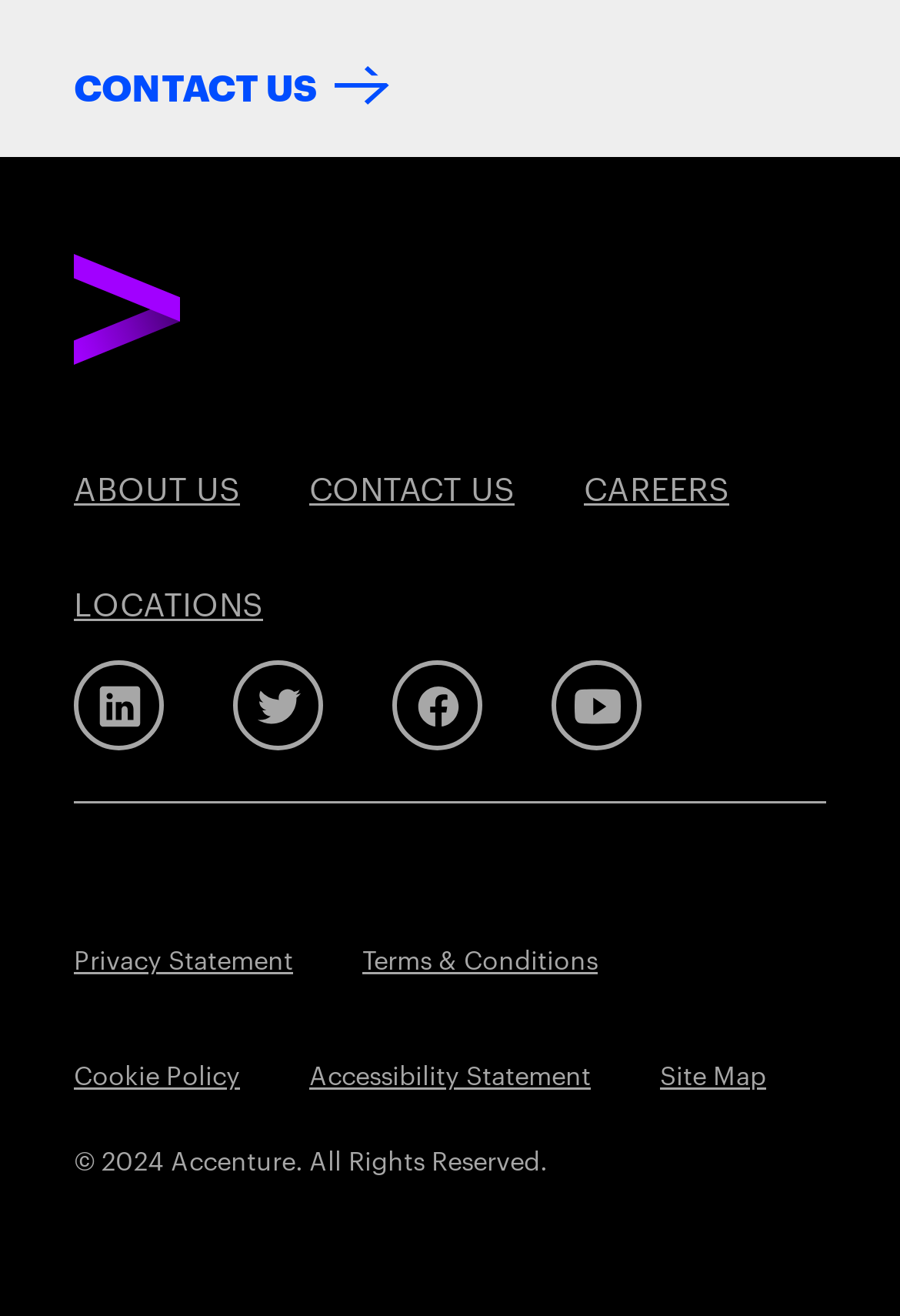Identify the bounding box coordinates of the region that should be clicked to execute the following instruction: "View locations".

[0.082, 0.414, 0.292, 0.502]